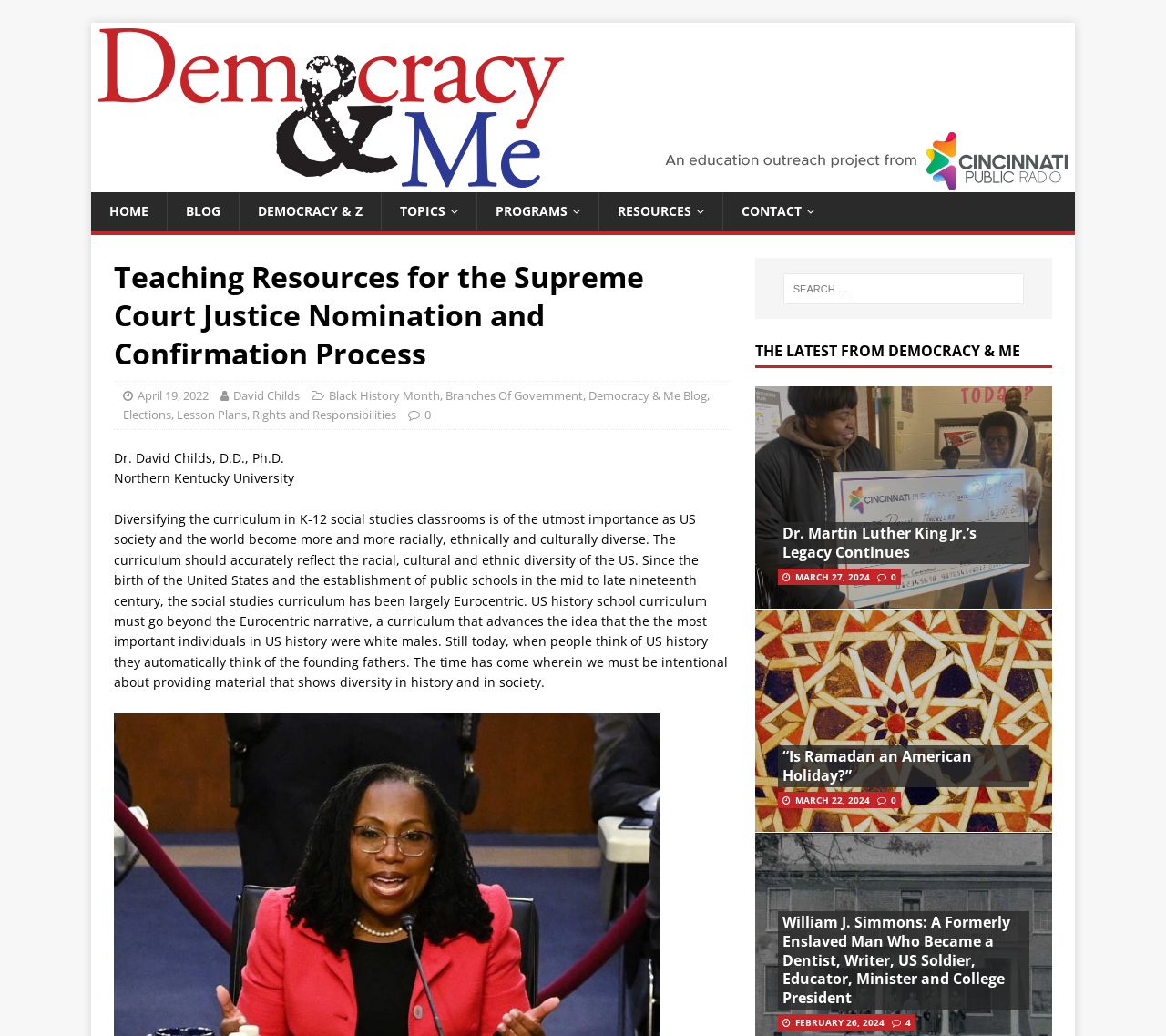Please locate the bounding box coordinates of the element's region that needs to be clicked to follow the instruction: "Click on the 'CONTACT' link". The bounding box coordinates should be provided as four float numbers between 0 and 1, i.e., [left, top, right, bottom].

[0.62, 0.186, 0.714, 0.223]